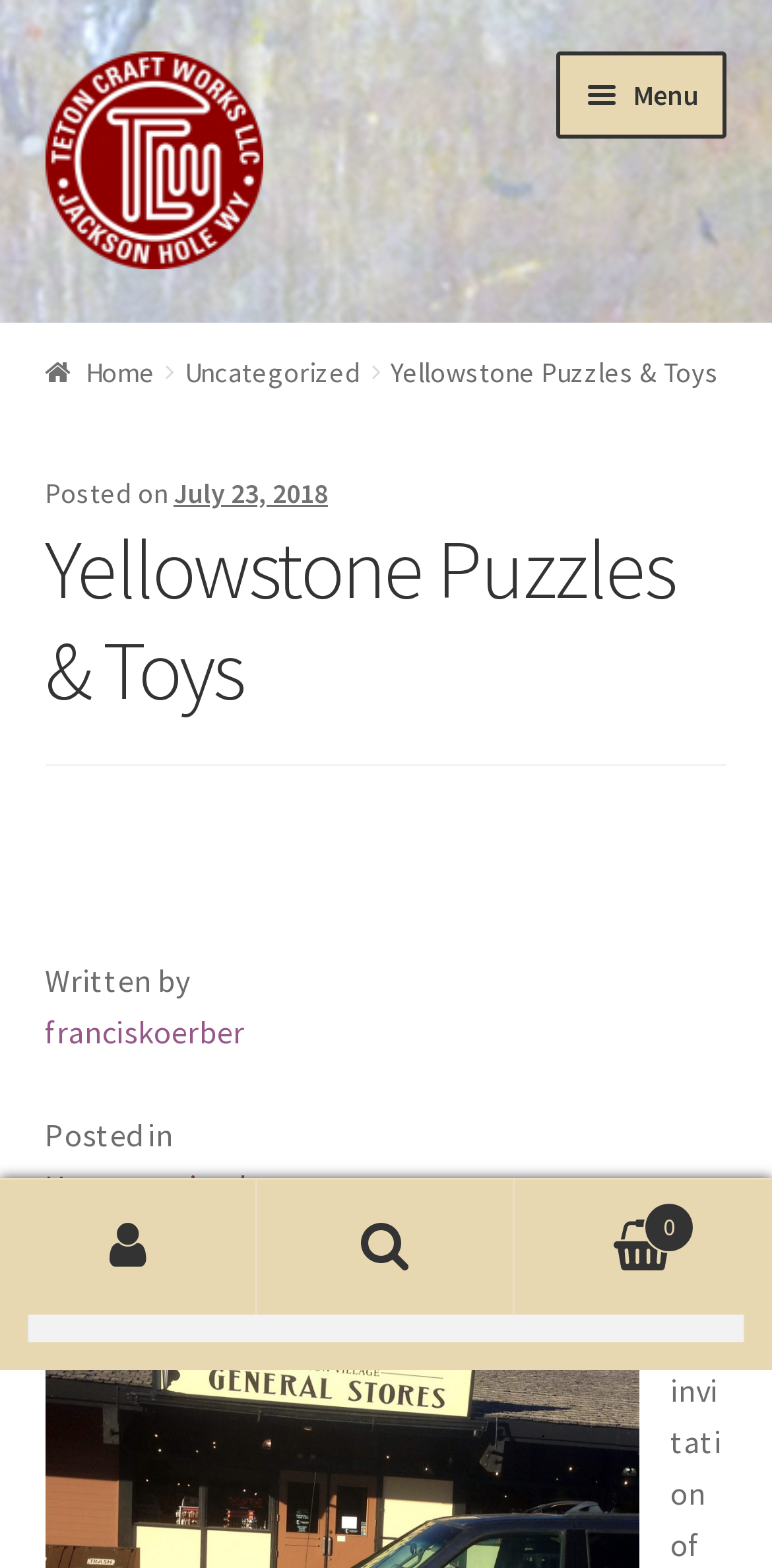Find the bounding box coordinates of the element's region that should be clicked in order to follow the given instruction: "View the 'Moose Club' page". The coordinates should consist of four float numbers between 0 and 1, i.e., [left, top, right, bottom].

[0.116, 0.784, 0.942, 0.852]